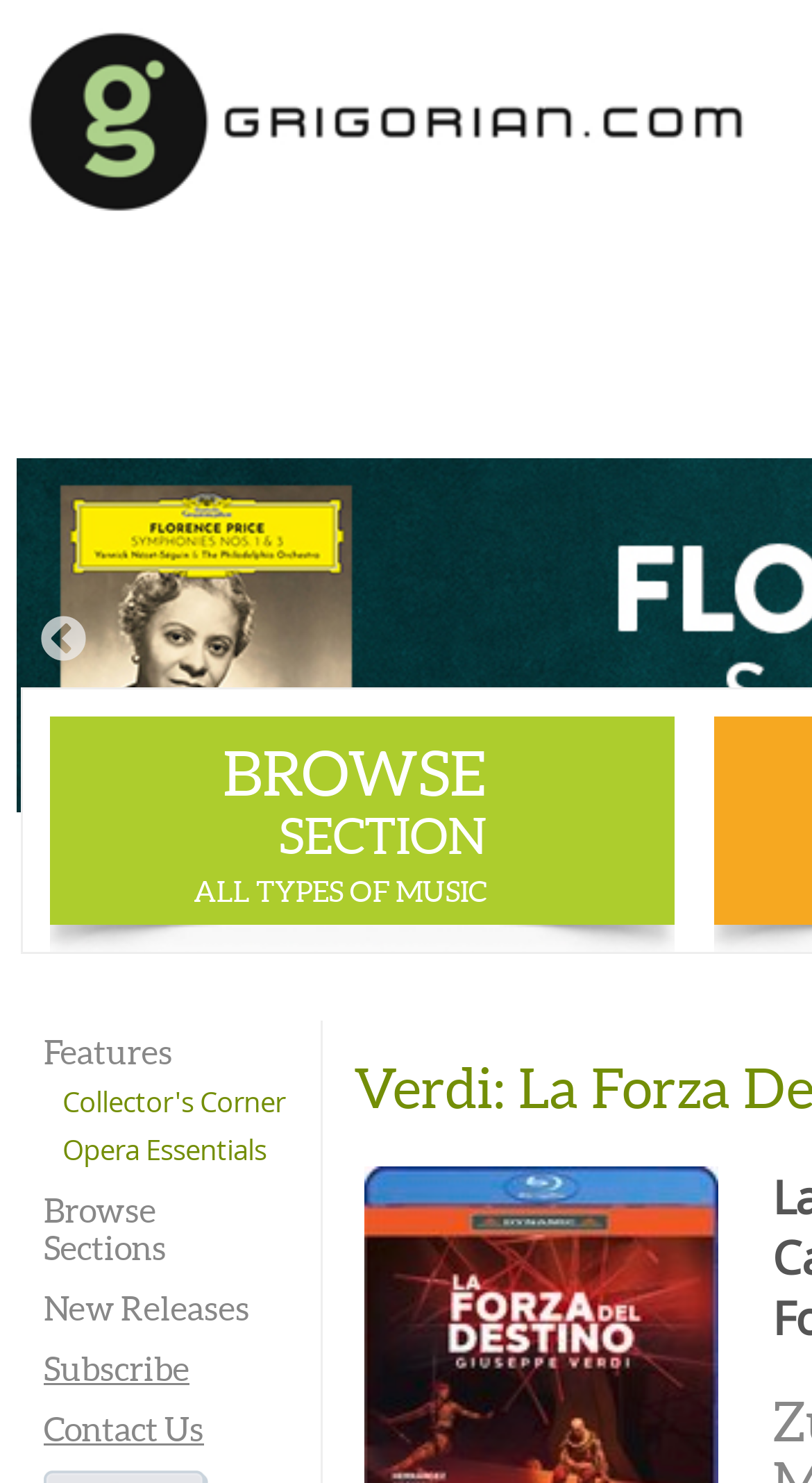What is the logo at the top left corner?
Refer to the image and respond with a one-word or short-phrase answer.

Grigorian.com Logo